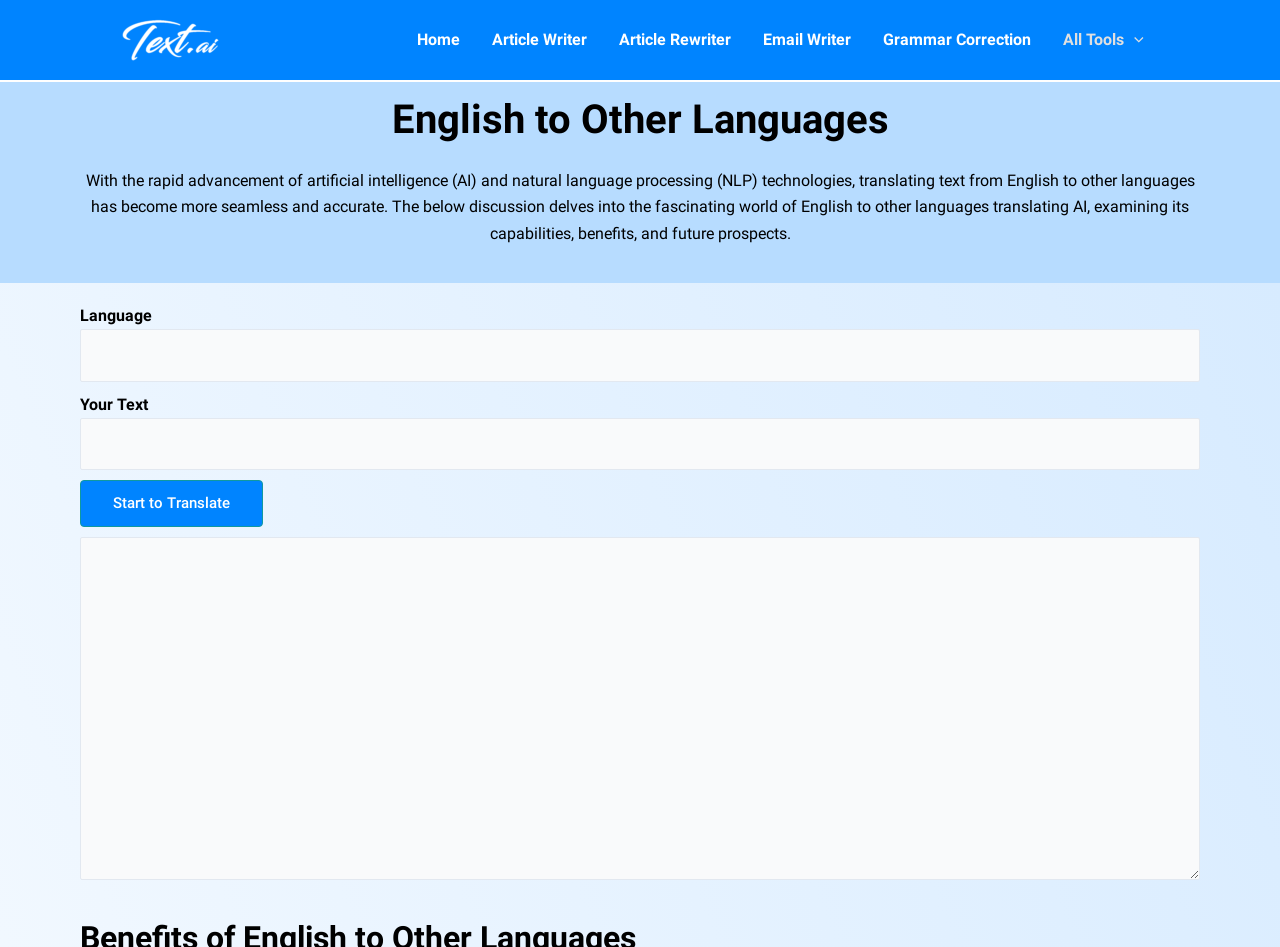Pinpoint the bounding box coordinates of the element to be clicked to execute the instruction: "Toggle the 'All Tools Menu'".

[0.818, 0.0, 0.906, 0.084]